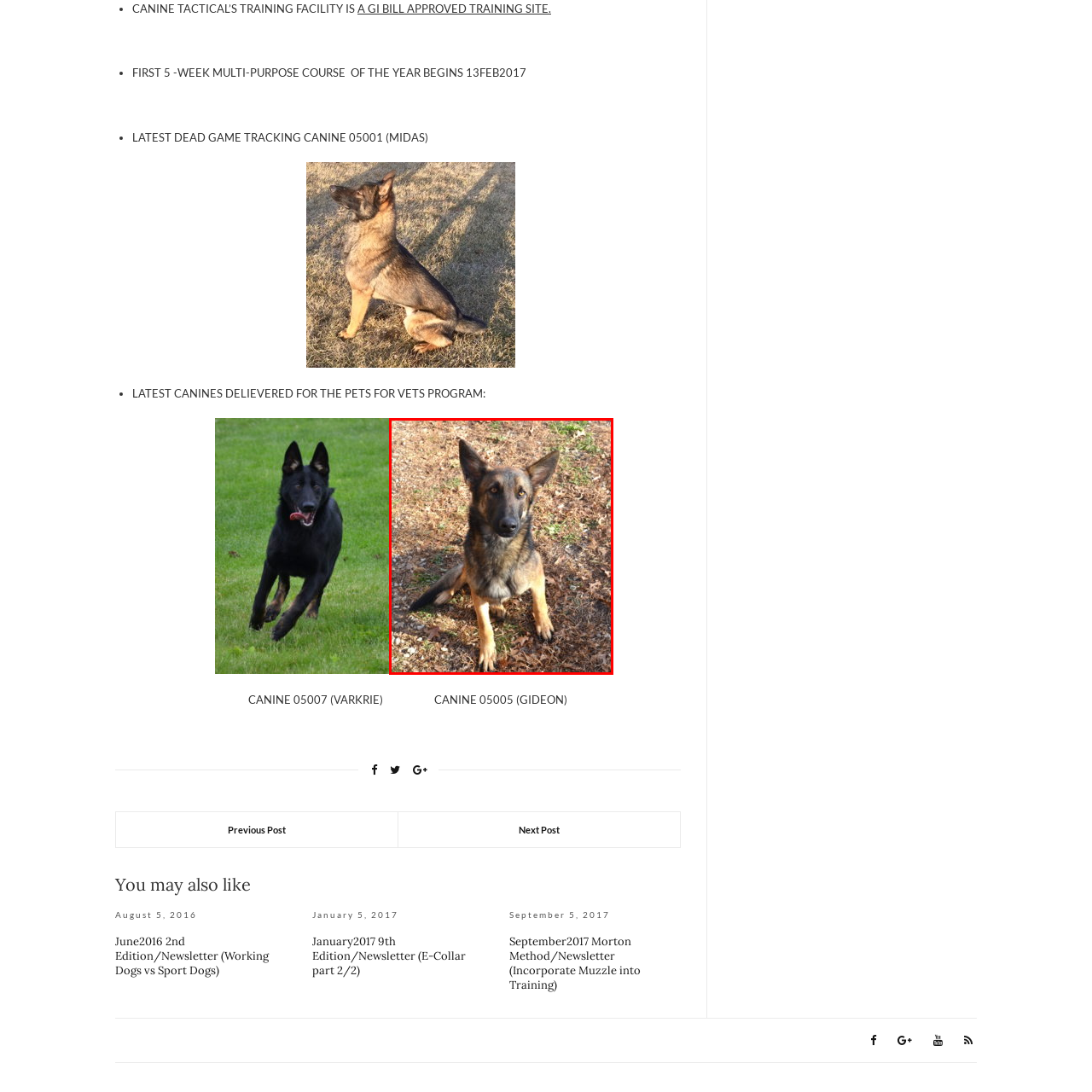Examine the content inside the red bounding box and offer a comprehensive answer to the following question using the details from the image: What is the dog sitting on?

The dog is sitting on a bed of autumn leaves and grass, which is evident from the colorful and natural surroundings in the image.